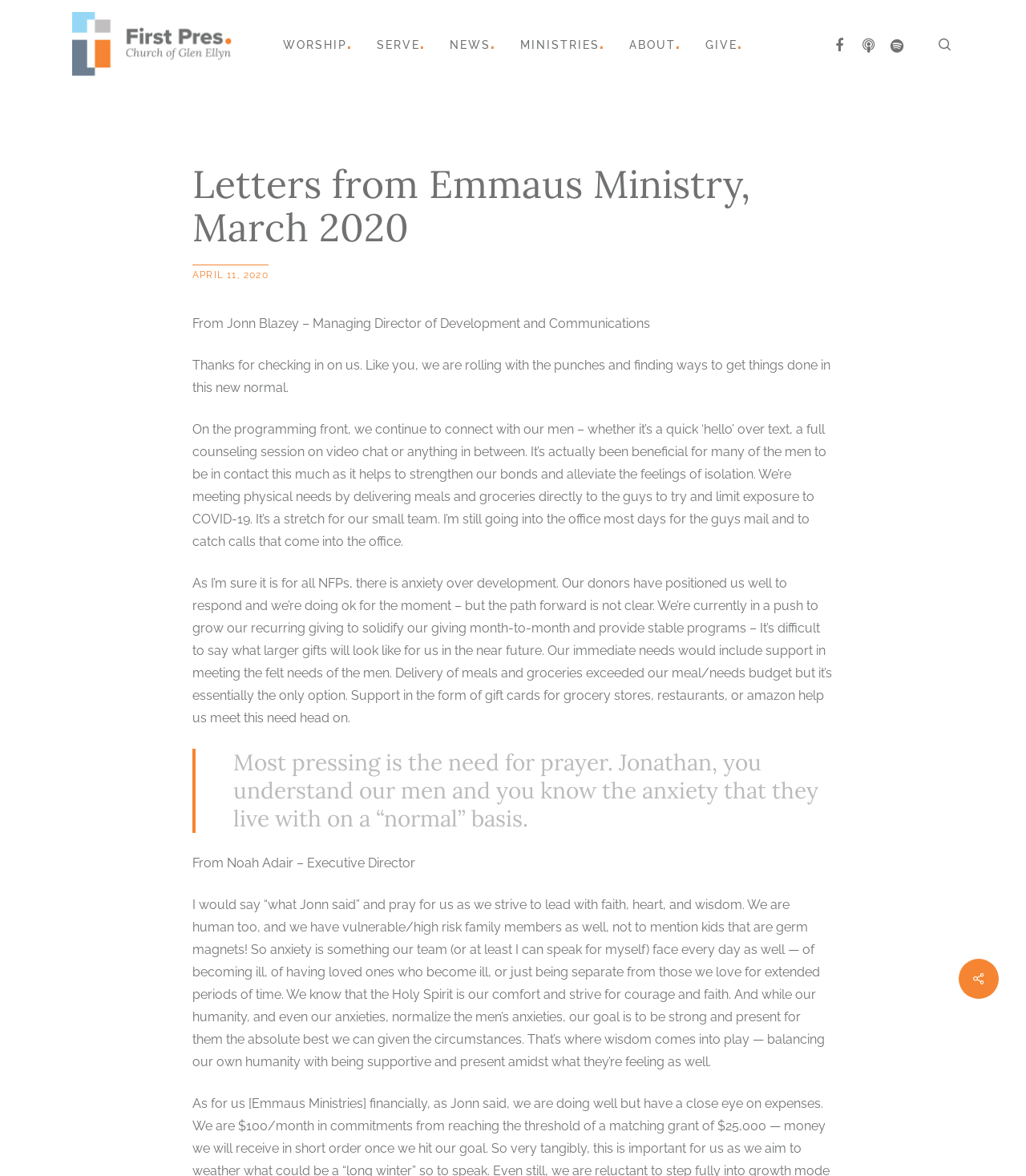What is the main activity of the ministry?
Use the image to give a comprehensive and detailed response to the question.

I inferred the main activity of the ministry by reading the static text 'On the programming front, we continue to connect with our men – whether it’s a quick ‘hello’ over text, a full counseling session on video chat or anything in between.' which suggests that the ministry is focused on connecting with men.